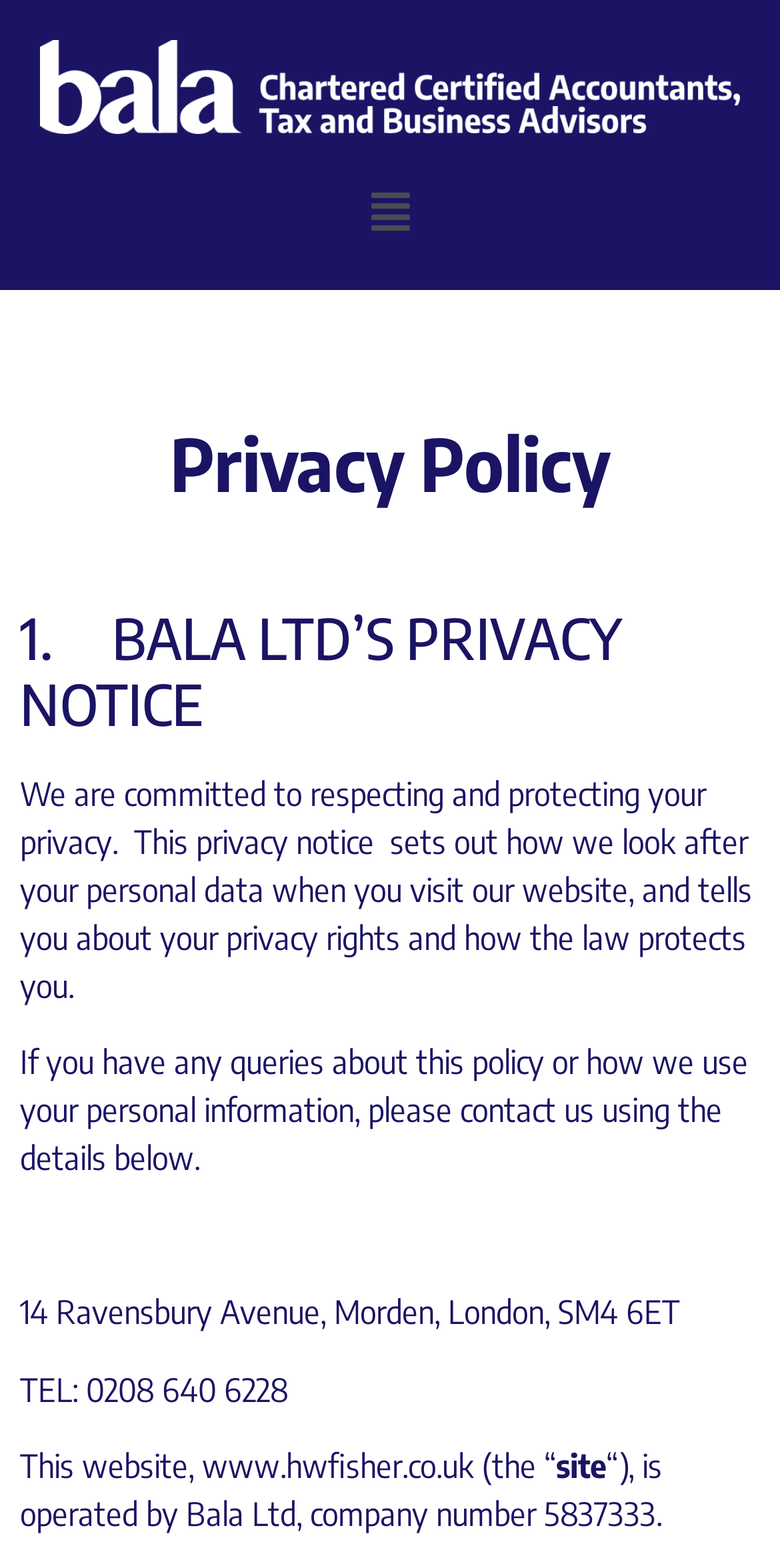Determine the bounding box for the UI element as described: "Menu". The coordinates should be represented as four float numbers between 0 and 1, formatted as [left, top, right, bottom].

[0.456, 0.111, 0.544, 0.16]